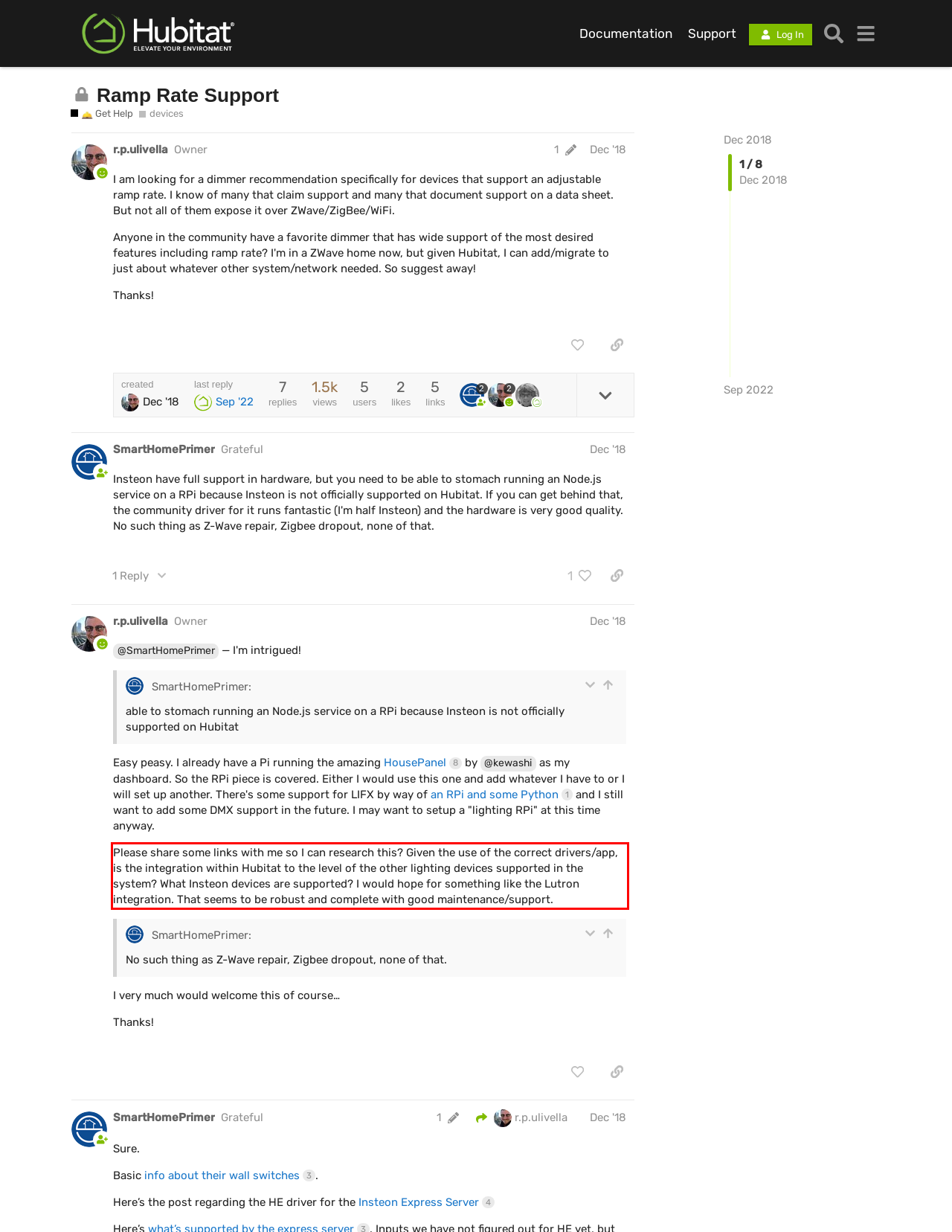Given a screenshot of a webpage with a red bounding box, please identify and retrieve the text inside the red rectangle.

Please share some links with me so I can research this? Given the use of the correct drivers/app, is the integration within Hubitat to the level of the other lighting devices supported in the system? What Insteon devices are supported? I would hope for something like the Lutron integration. That seems to be robust and complete with good maintenance/support.